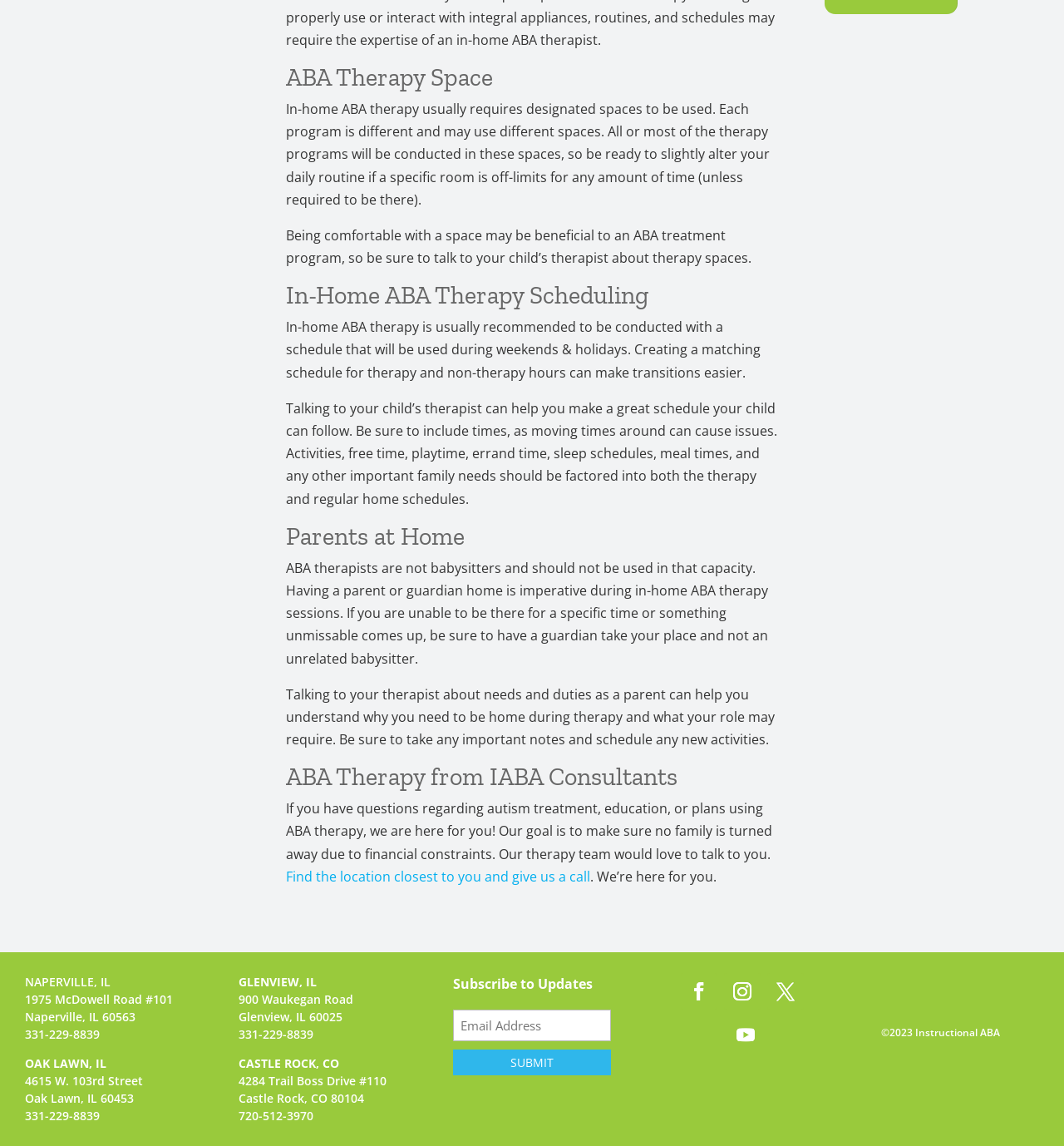Please specify the bounding box coordinates in the format (top-left x, top-left y, bottom-right x, bottom-right y), with all values as floating point numbers between 0 and 1. Identify the bounding box of the UI element described by: Follow

[0.64, 0.849, 0.675, 0.881]